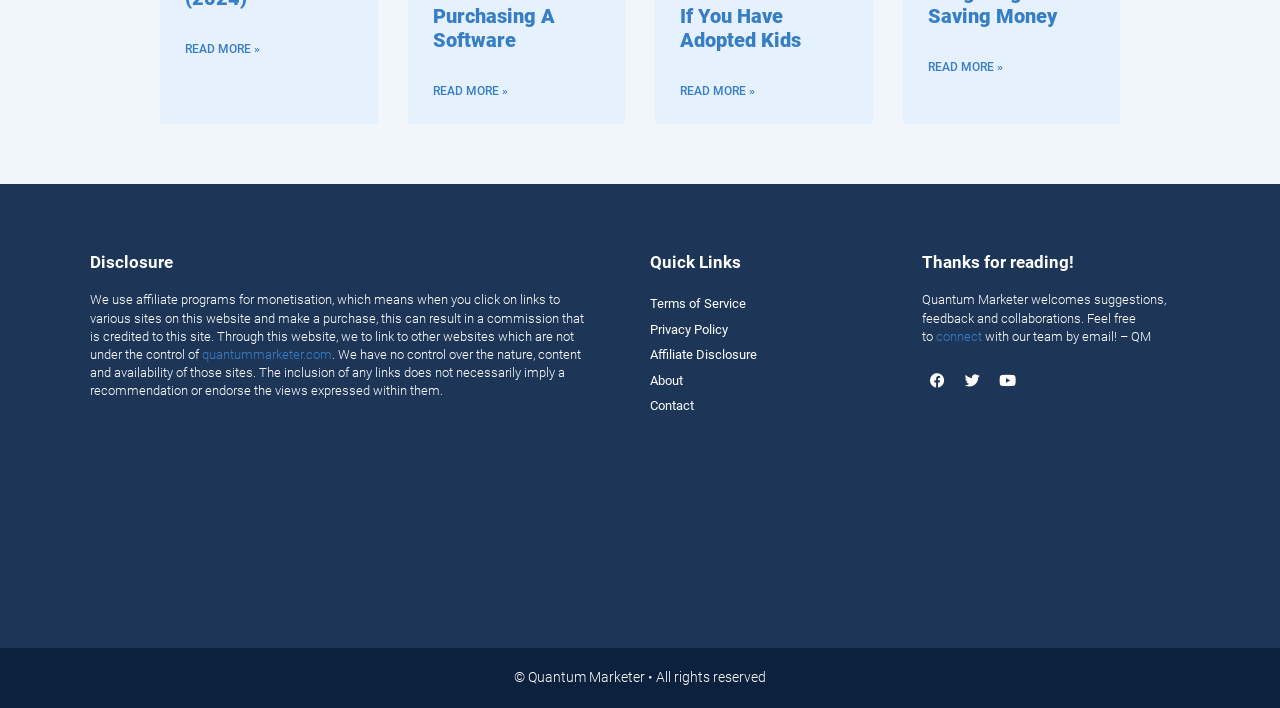Please provide the bounding box coordinates for the UI element as described: "Terms of Service". The coordinates must be four floats between 0 and 1, represented as [left, top, right, bottom].

[0.508, 0.412, 0.705, 0.448]